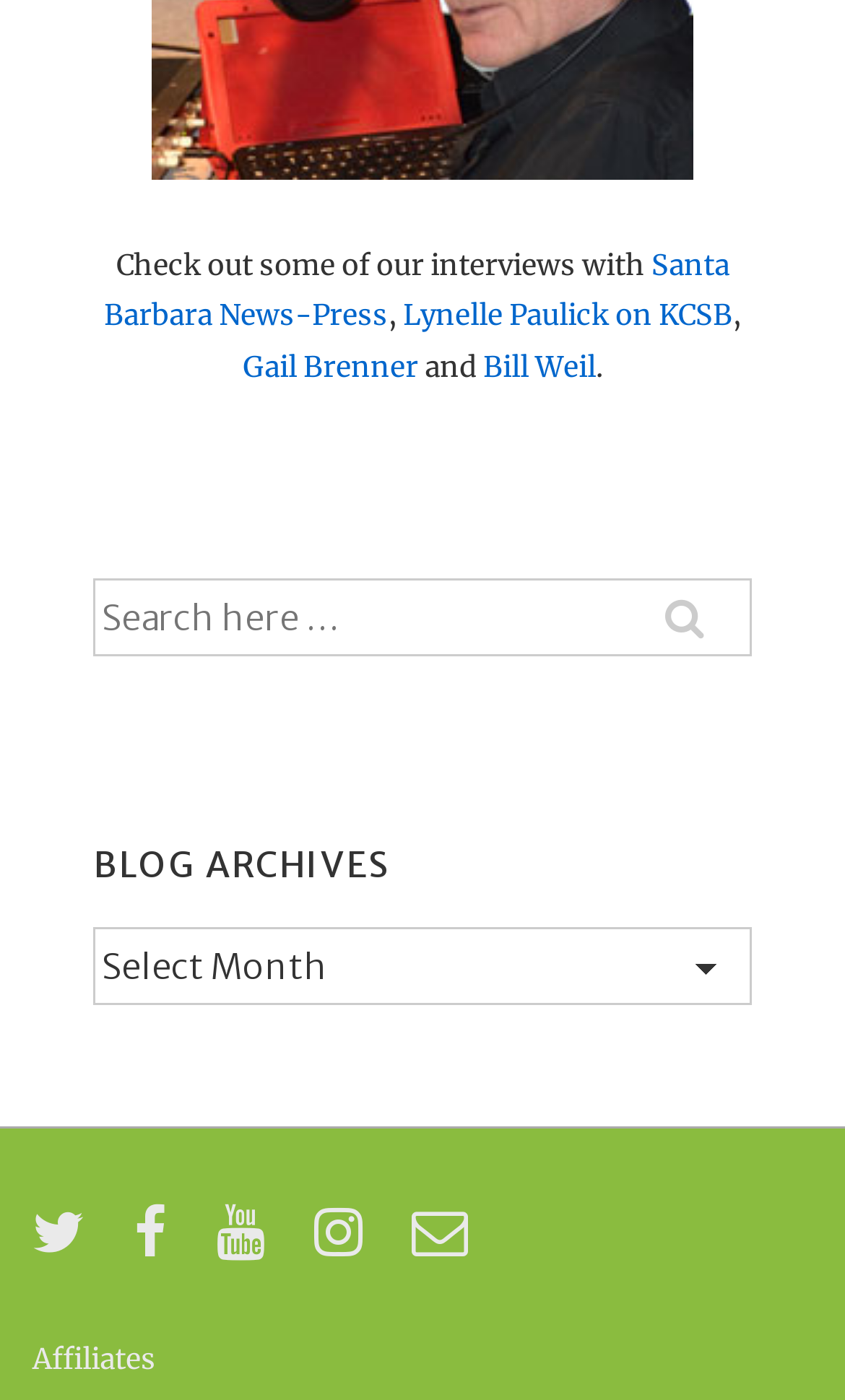Locate the bounding box coordinates of the element's region that should be clicked to carry out the following instruction: "Go to twitter". The coordinates need to be four float numbers between 0 and 1, i.e., [left, top, right, bottom].

[0.038, 0.877, 0.121, 0.903]